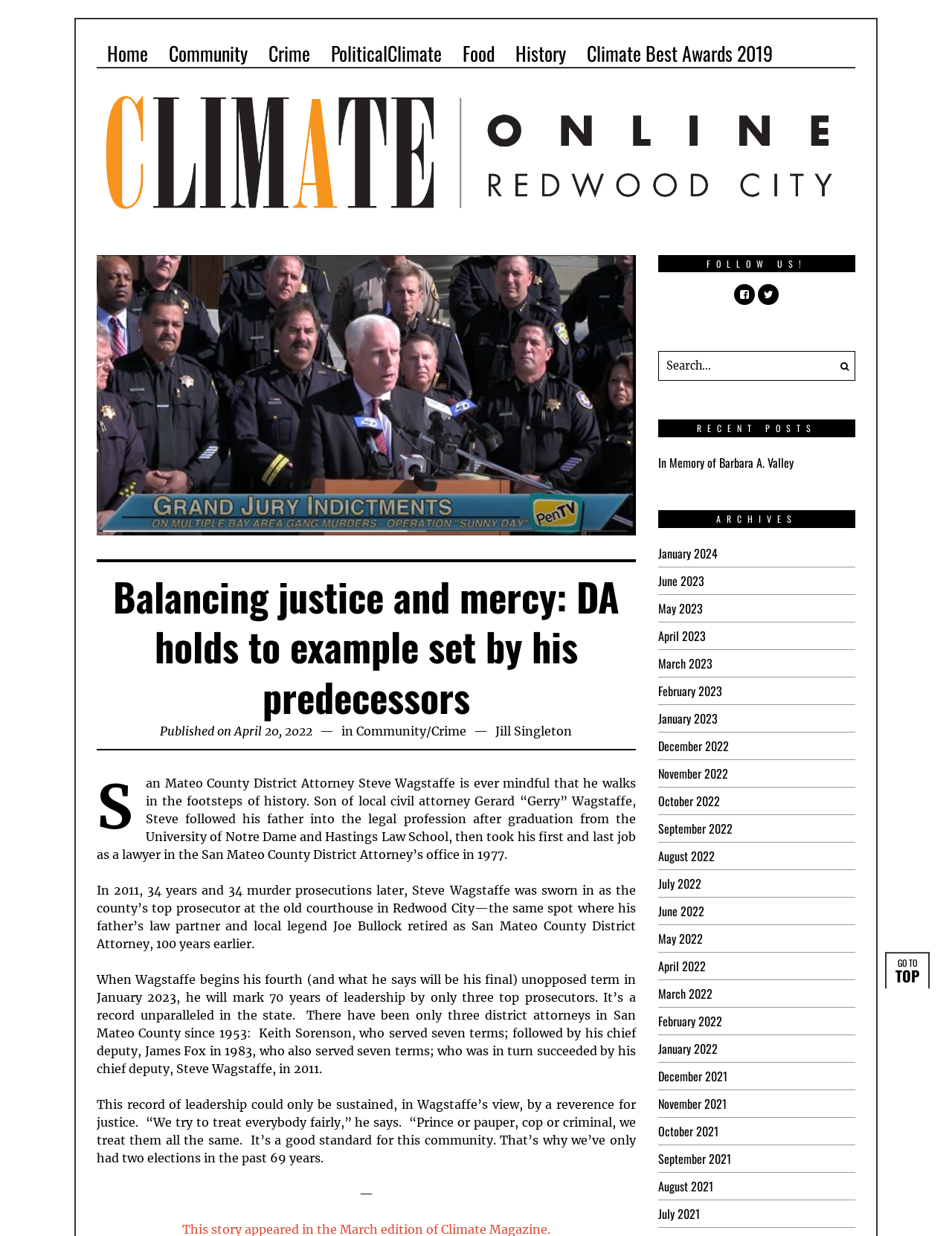Offer a thorough description of the webpage.

This webpage is an article about San Mateo County District Attorney Steve Wagstaffe, with a focus on his career and legacy. At the top of the page, there is a logo and a navigation menu with links to different sections of the website, including "Home", "Community", "Crime", "PoliticalClimate", "Food", "History", and "Climate Best Awards 2019". Below the navigation menu, there is a large image with a caption "Balancing justice and mercy: DA holds to example set by his predecessors".

The main content of the article is divided into several paragraphs, which describe Steve Wagstaffe's background, his career as a lawyer, and his tenure as District Attorney. The text is accompanied by a time stamp indicating when the article was published, April 20, 2022.

On the right-hand side of the page, there are several sections, including "FOLLOW US!" with social media links, a search bar, "RECENT POSTS" with a link to an article "In Memory of Barbara A. Valley", and "ARCHIVES" with links to articles from different months and years.

At the bottom of the page, there are two buttons, "GO TO" and "TOP", which likely allow users to navigate to the top of the page or to a specific section.